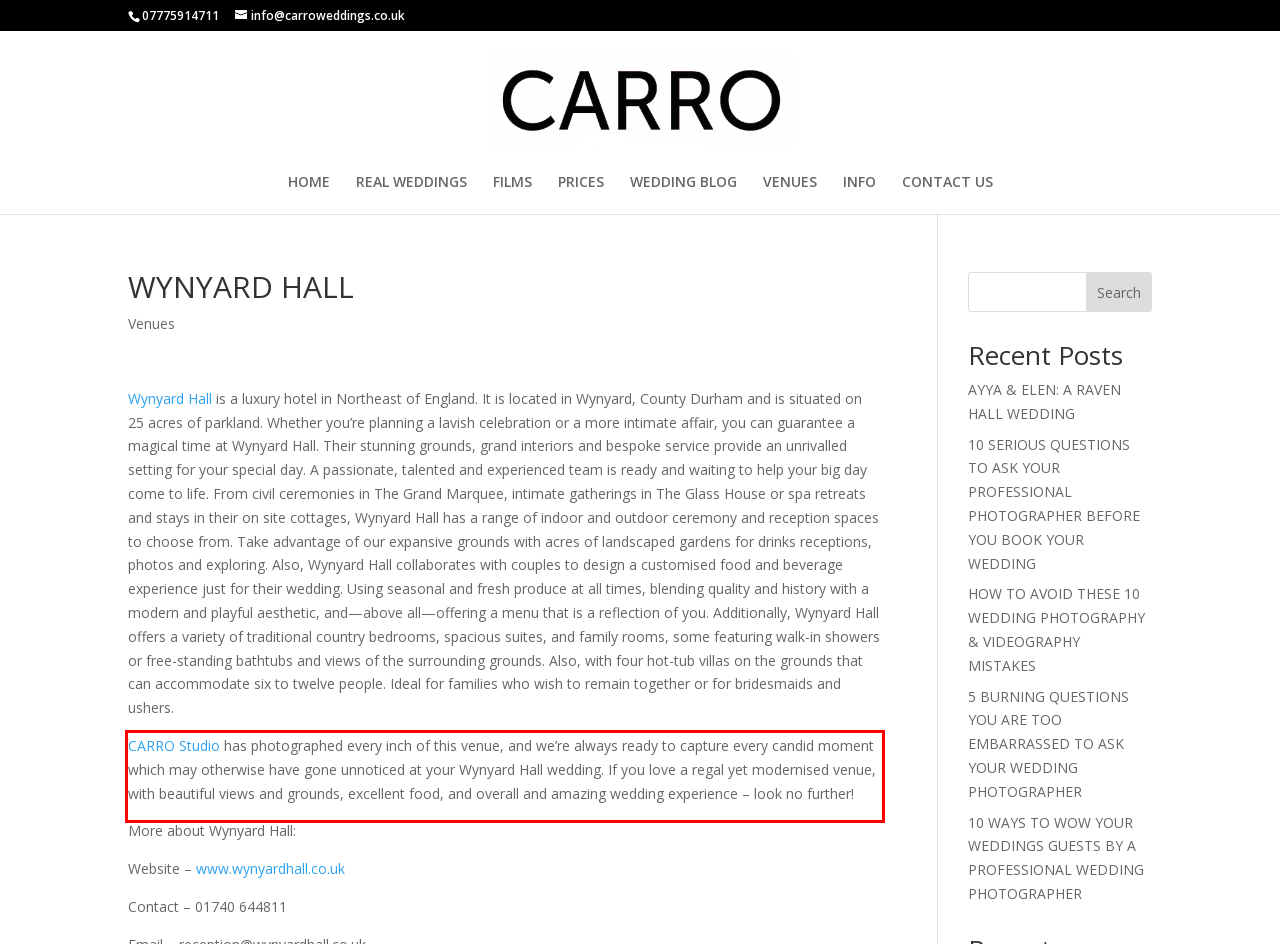Identify the text inside the red bounding box on the provided webpage screenshot by performing OCR.

CARRO Studio has photographed every inch of this venue, and we’re always ready to capture every candid moment which may otherwise have gone unnoticed at your Wynyard Hall wedding. If you love a regal yet modernised venue, with beautiful views and grounds, excellent food, and overall and amazing wedding experience – look no further!